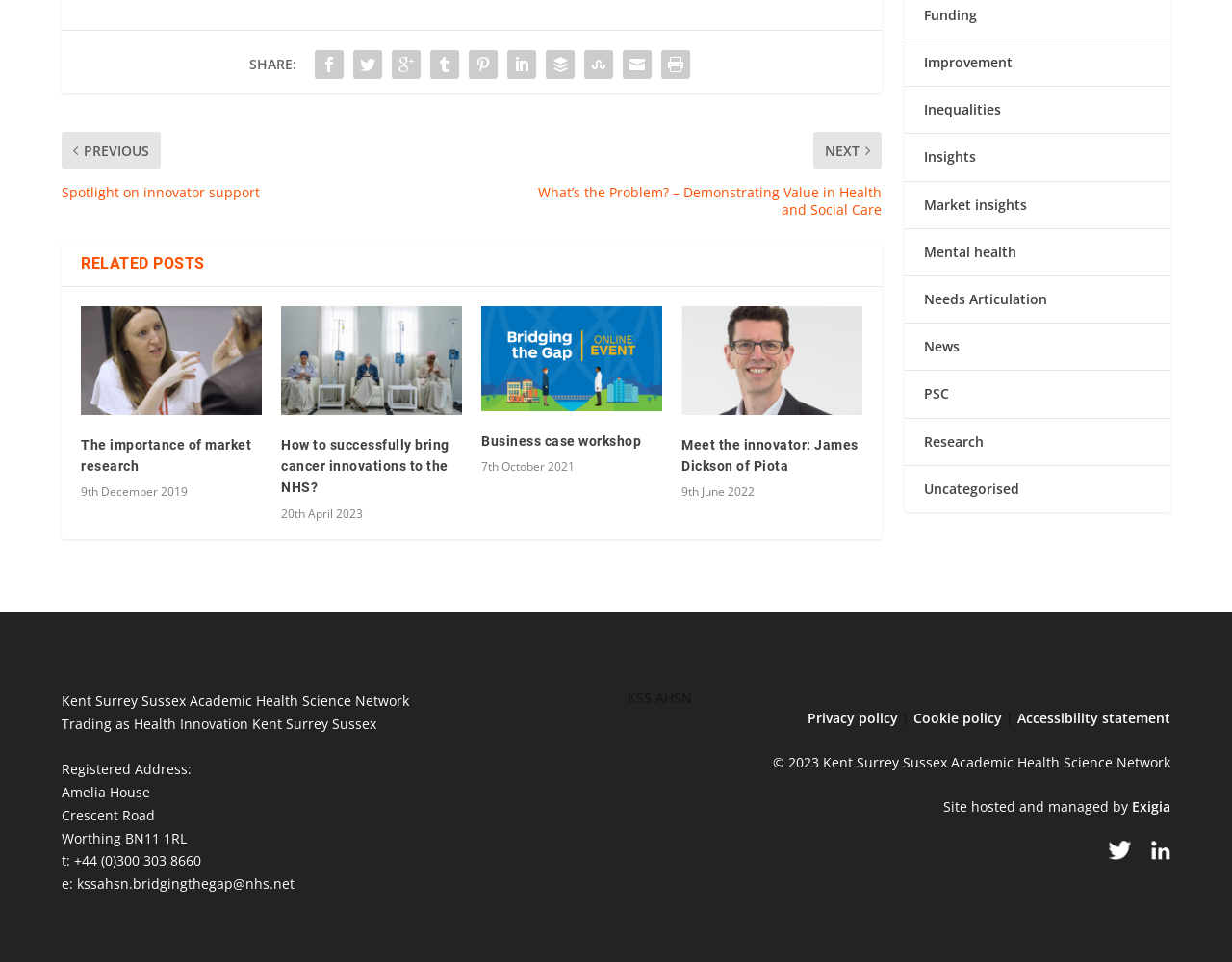Please analyze the image and give a detailed answer to the question:
How many categories are there in the menu?

I counted the number of categories in the menu at the top of the webpage, and there are 11 categories, including 'Funding', 'Improvement', 'Inequalities', and so on.